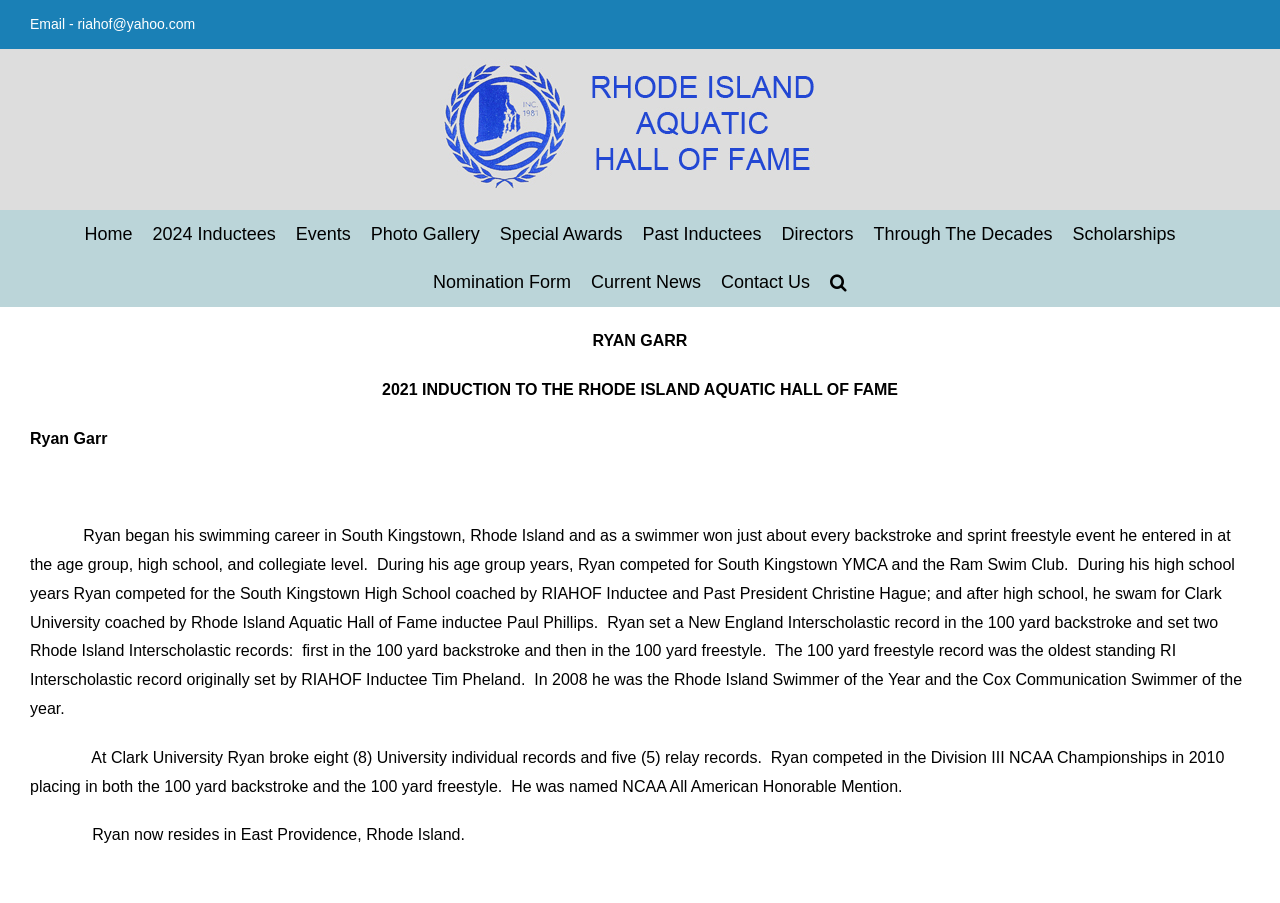What is the name of the university Ryan swam for?
Look at the image and respond with a one-word or short-phrase answer.

Clark University